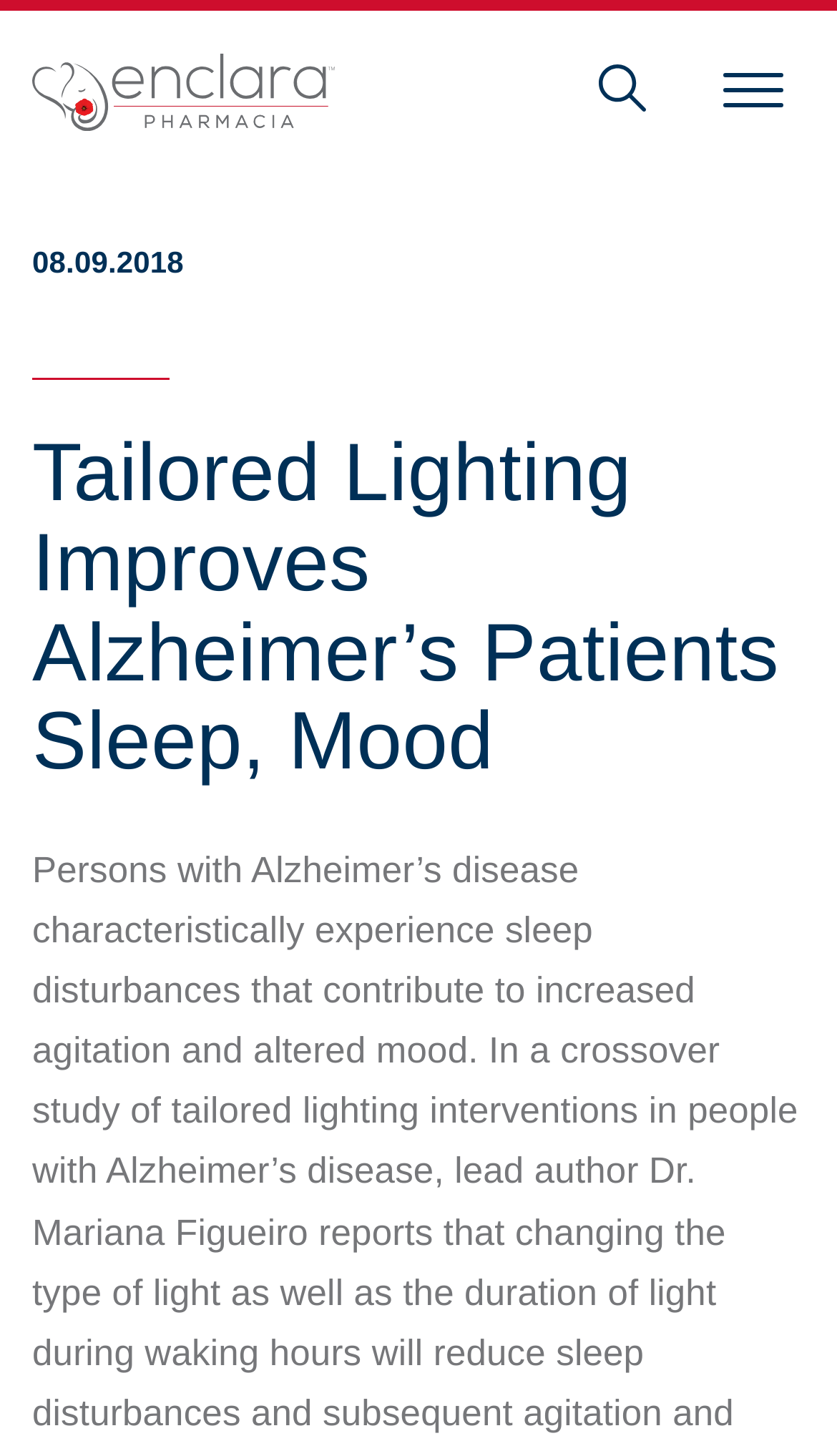Consider the image and give a detailed and elaborate answer to the question: 
What is the topic of the article?

The topic of the article can be inferred from the heading 'Tailored Lighting Improves Alzheimer’s Patients Sleep, Mood', which suggests that the article is about Alzheimer's disease and its relation to tailored lighting.